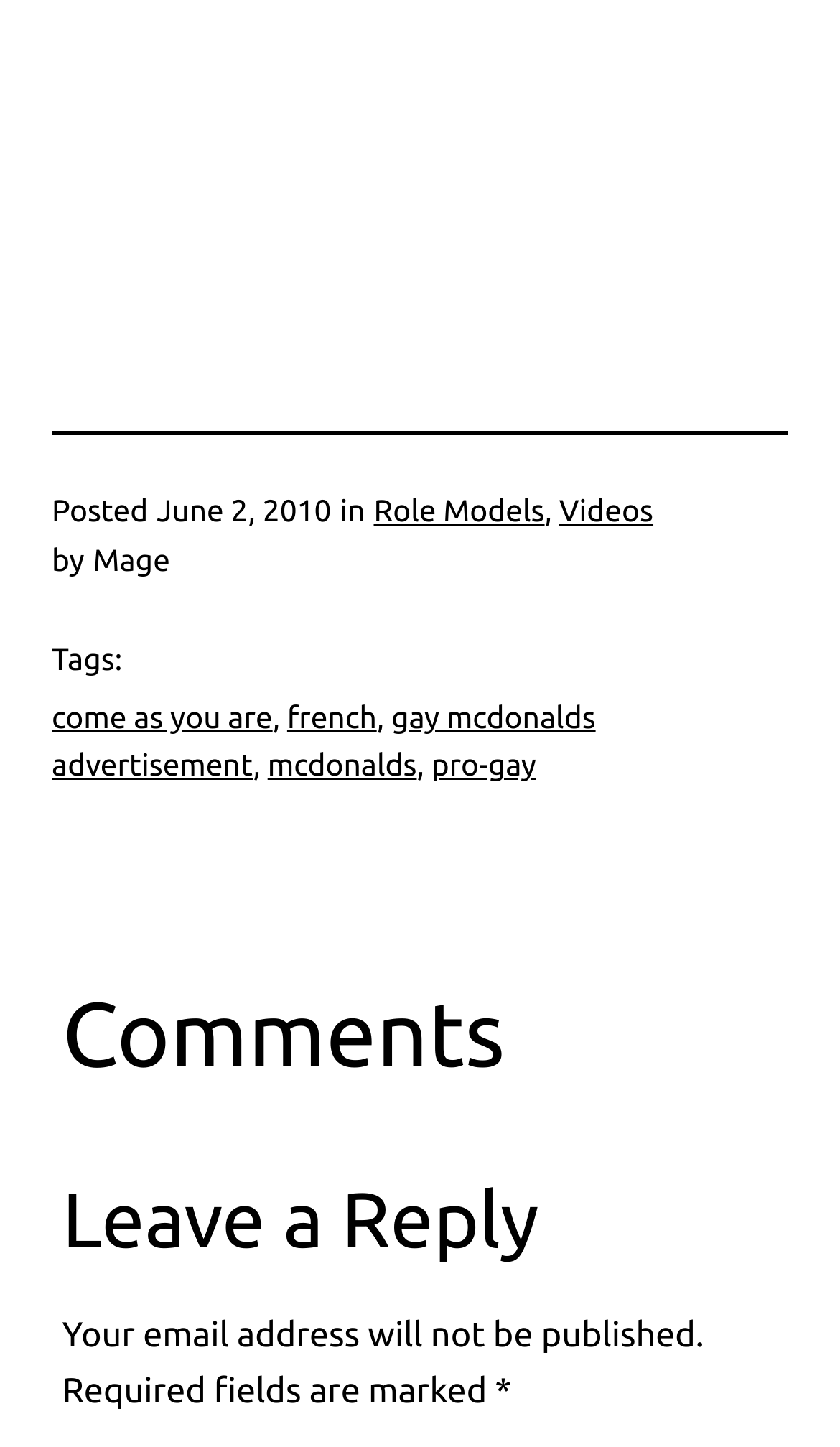Give a succinct answer to this question in a single word or phrase: 
What is the date of the post?

June 2, 2010